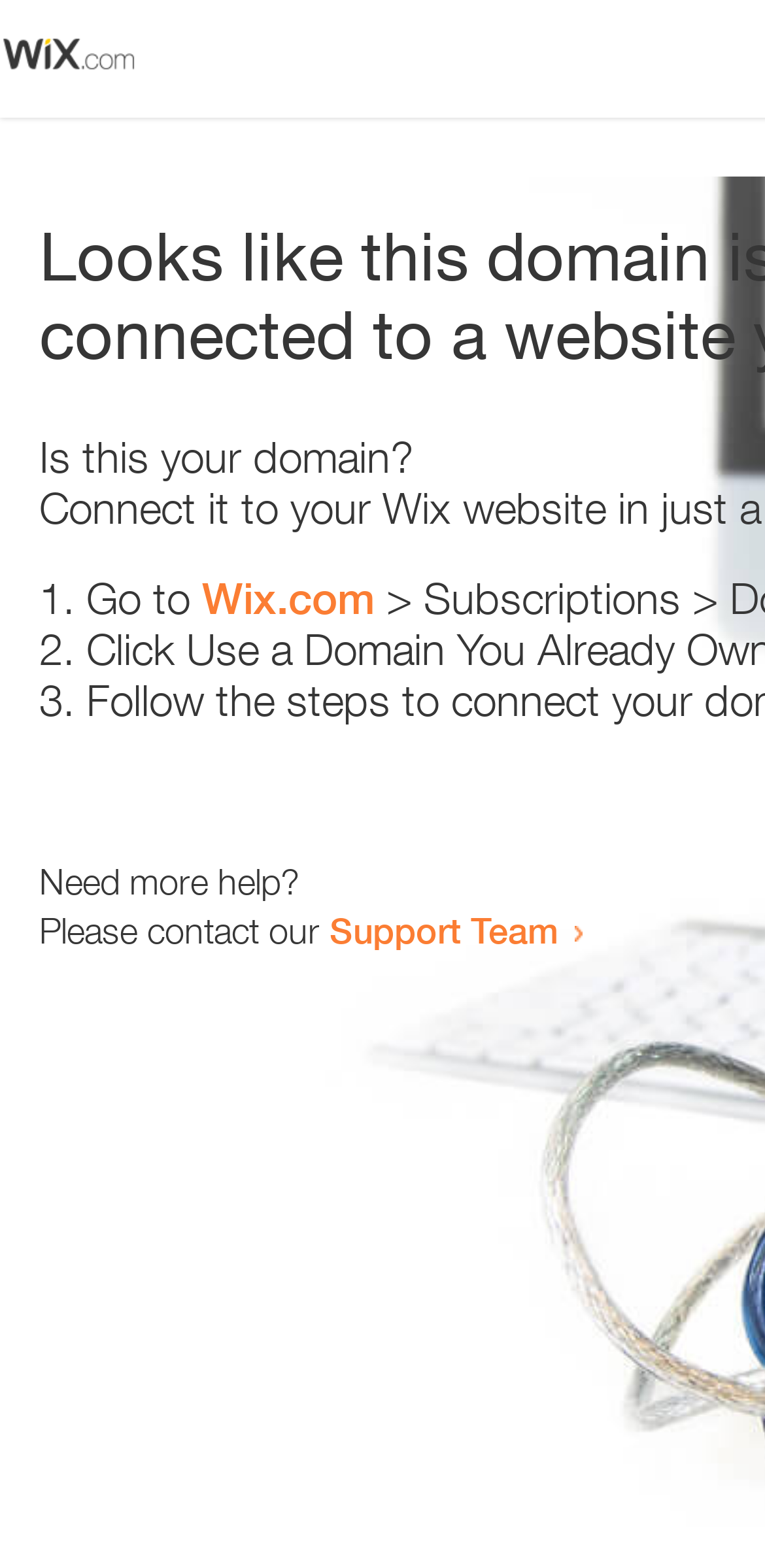Respond to the following question with a brief word or phrase:
Is there an image on the webpage?

Yes